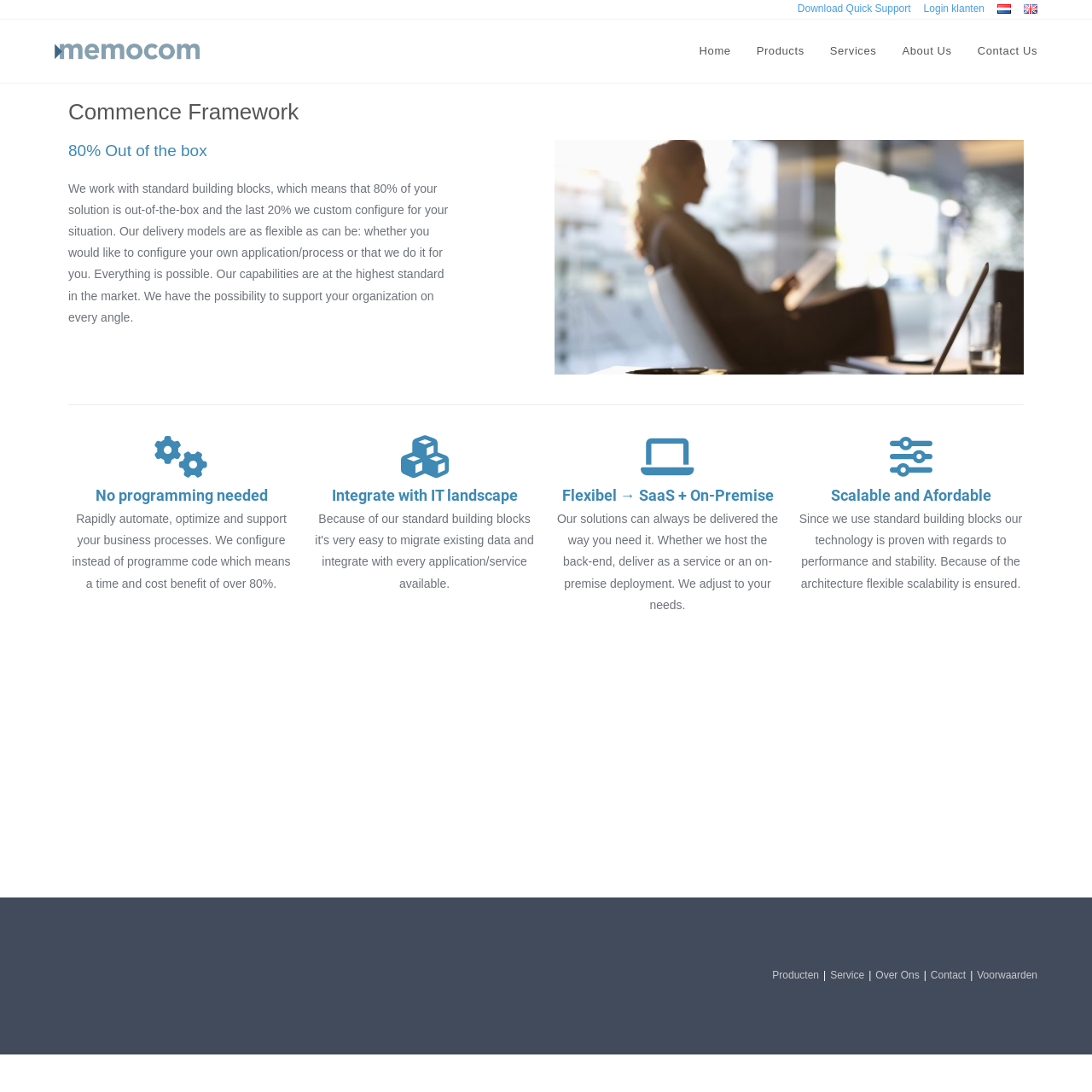Specify the bounding box coordinates (top-left x, top-left y, bottom-right x, bottom-right y) of the UI element in the screenshot that matches this description: Download Quick Support

[0.73, 0.0, 0.834, 0.017]